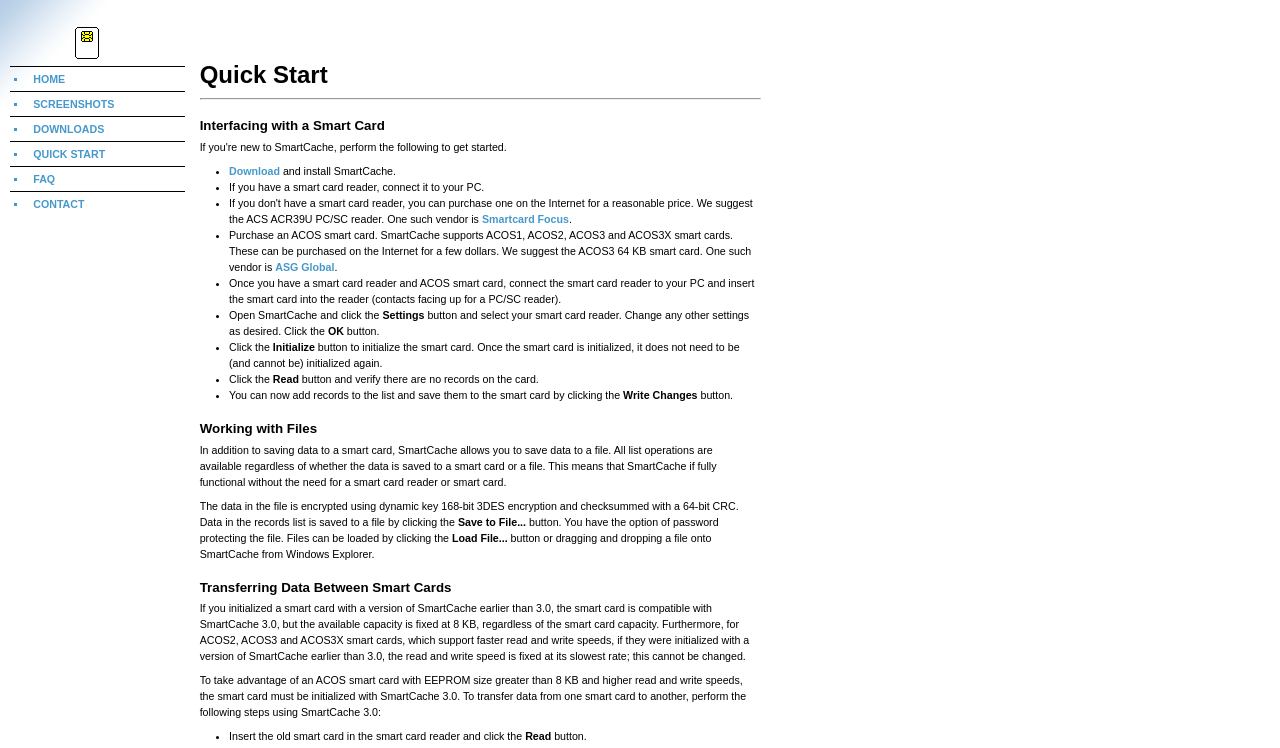From the element description: "Download", extract the bounding box coordinates of the UI element. The coordinates should be expressed as four float numbers between 0 and 1, in the order [left, top, right, bottom].

[0.179, 0.221, 0.219, 0.237]